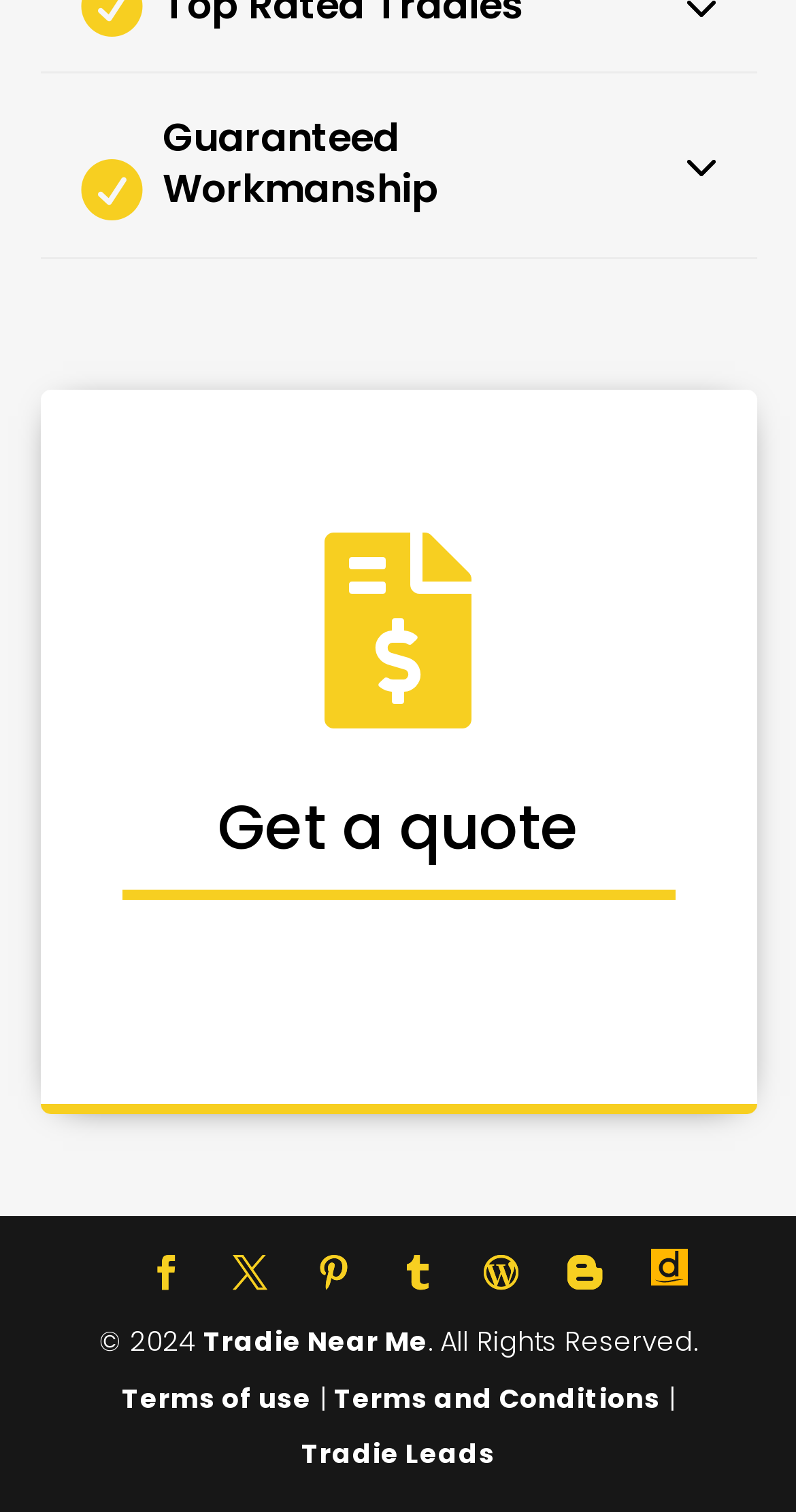Highlight the bounding box coordinates of the region I should click on to meet the following instruction: "Click the 'Terms of use' link".

[0.153, 0.912, 0.391, 0.937]